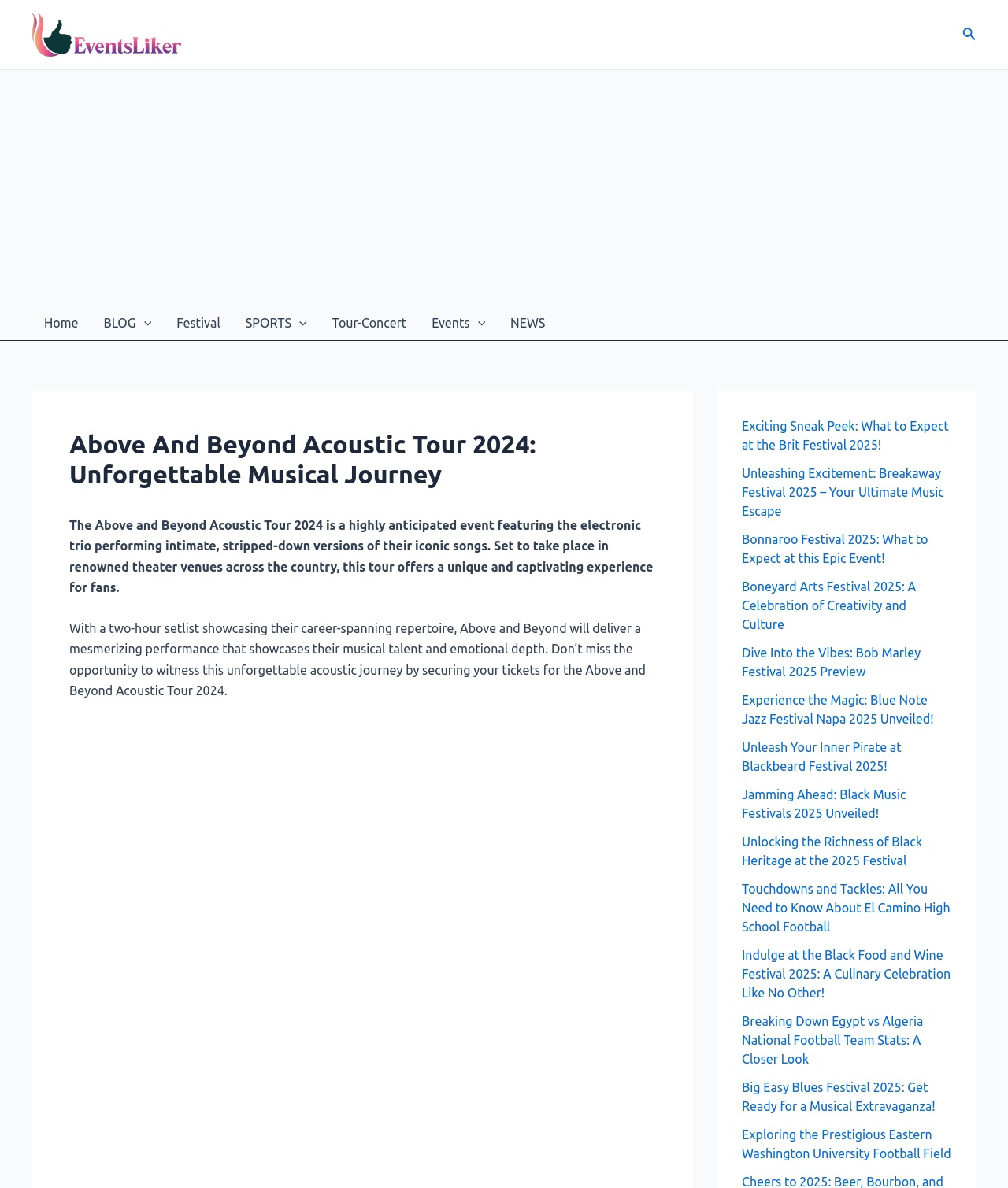Show the bounding box coordinates for the element that needs to be clicked to execute the following instruction: "Explore the Exciting Sneak Peek: What to Expect at the Brit Festival 2025!". Provide the coordinates in the form of four float numbers between 0 and 1, i.e., [left, top, right, bottom].

[0.736, 0.353, 0.941, 0.38]